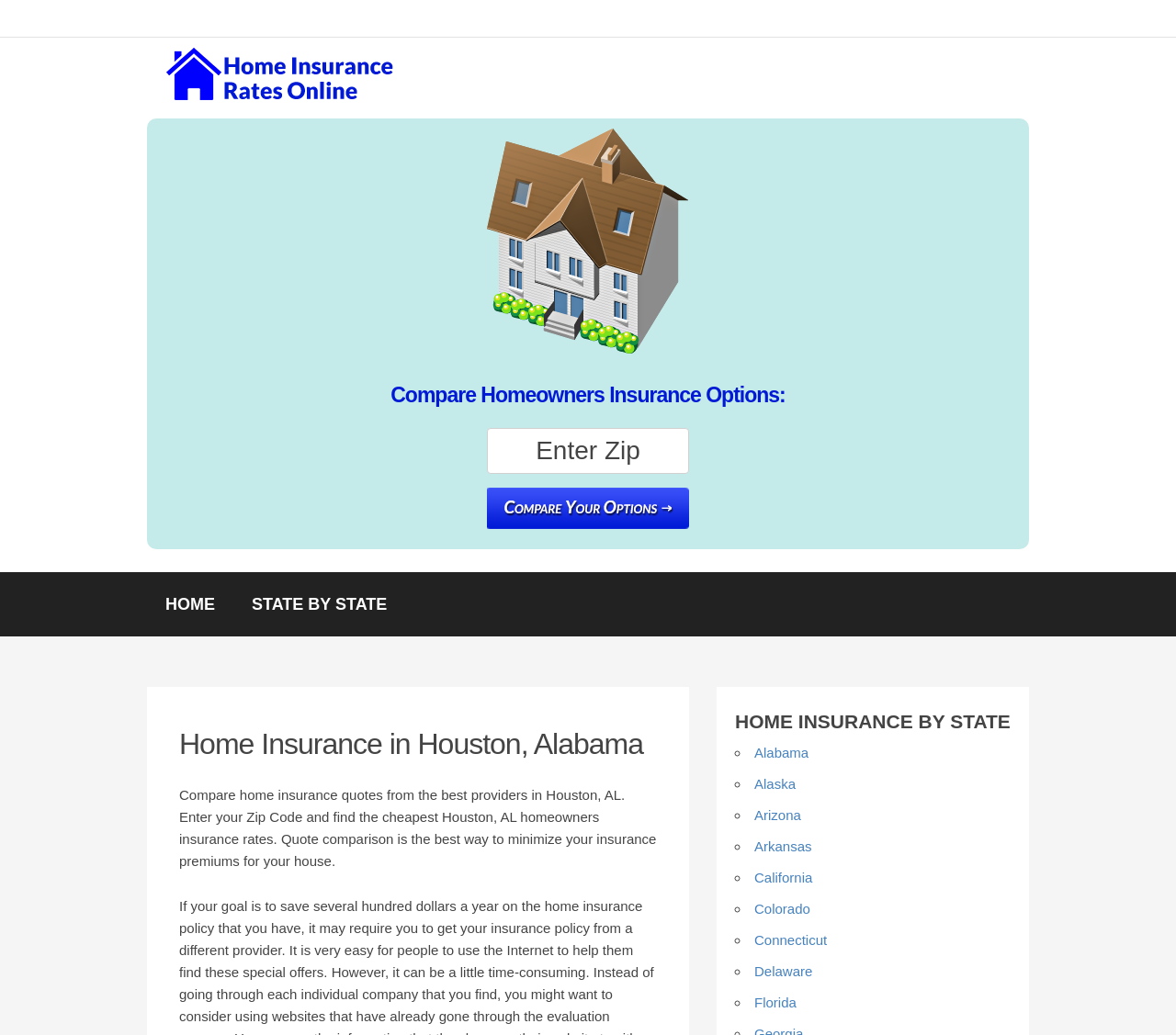Extract the main headline from the webpage and generate its text.

Home Insurance in Houston, Alabama